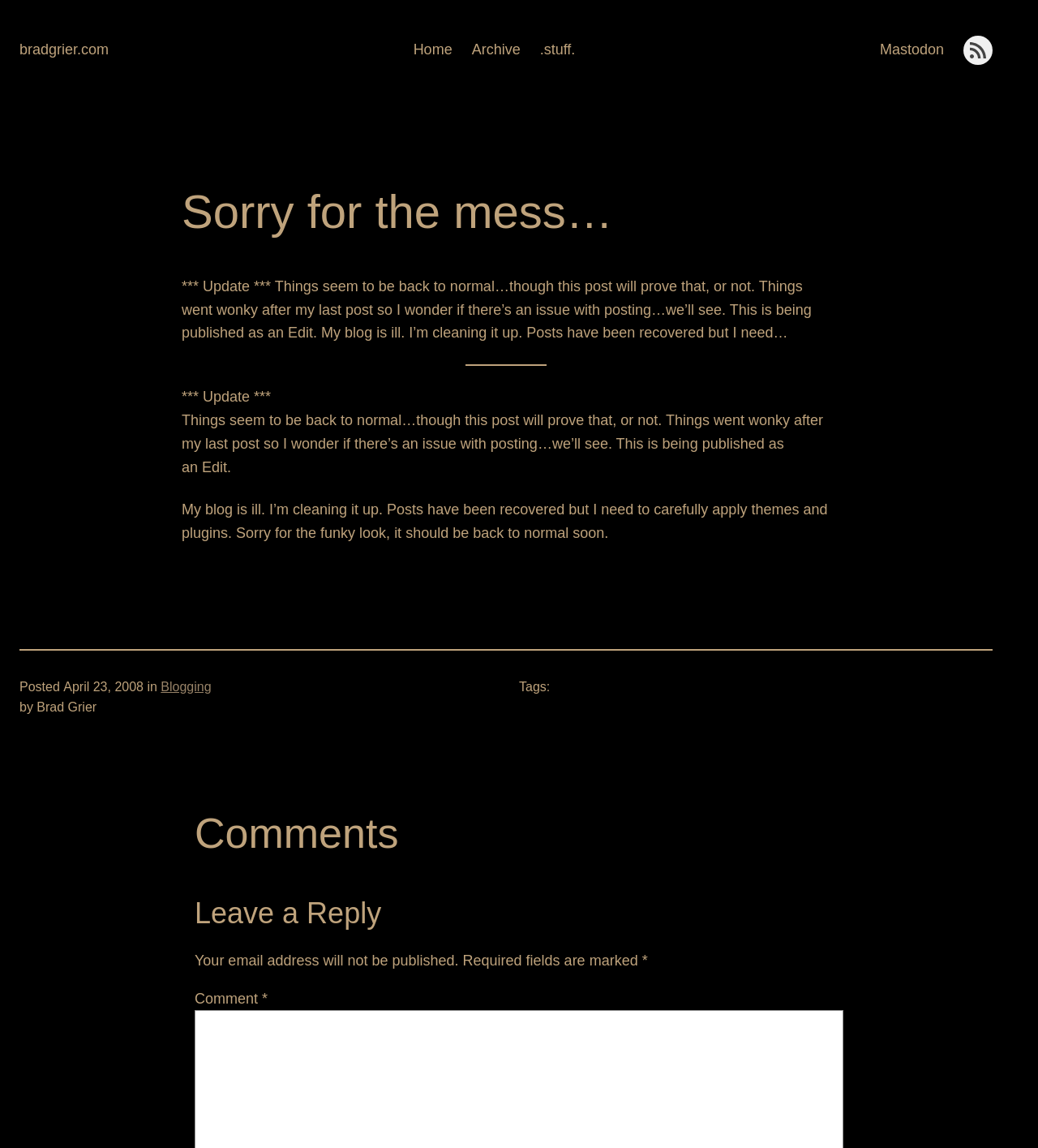Provide a one-word or brief phrase answer to the question:
What is the date of the post?

April 23, 2008